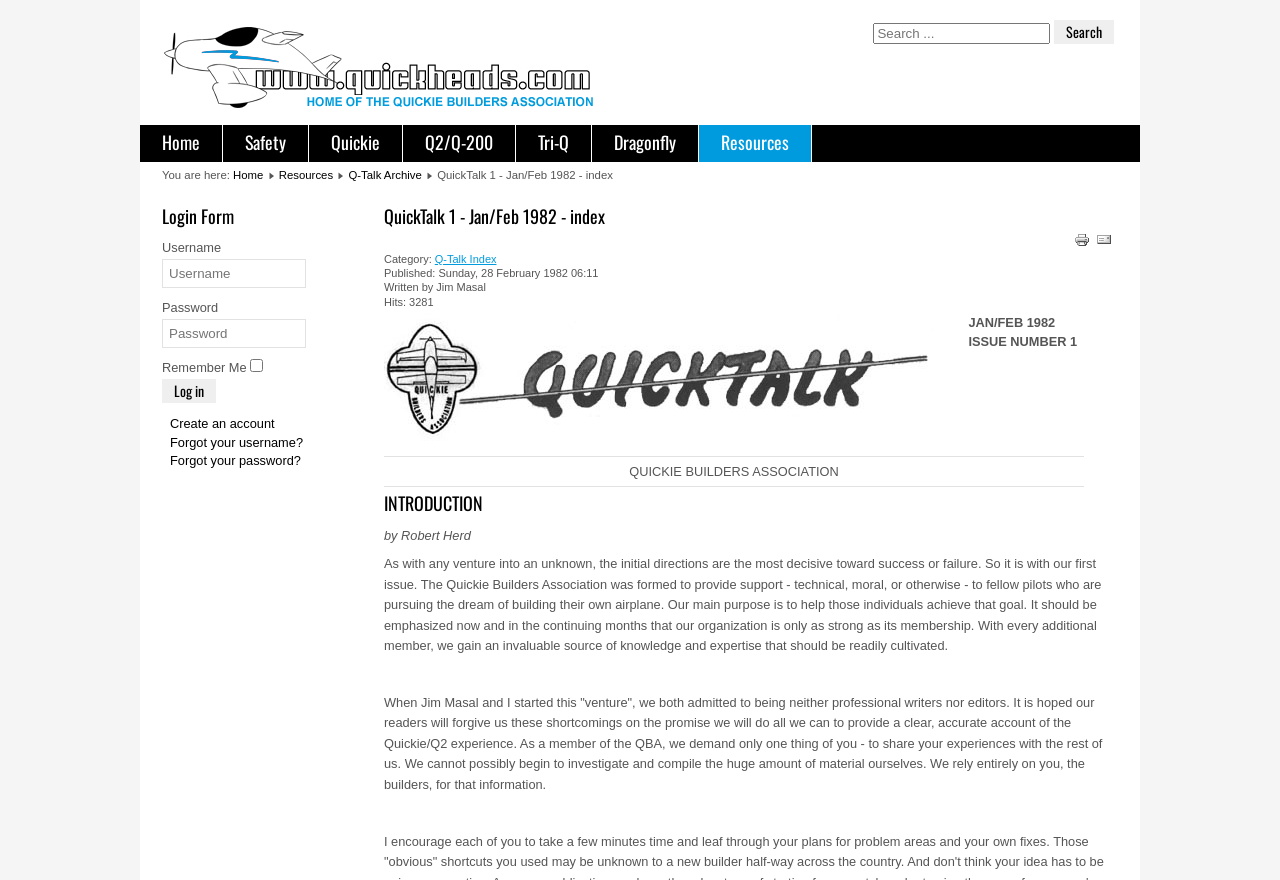Respond with a single word or phrase to the following question: What is the username field labeled as?

Username